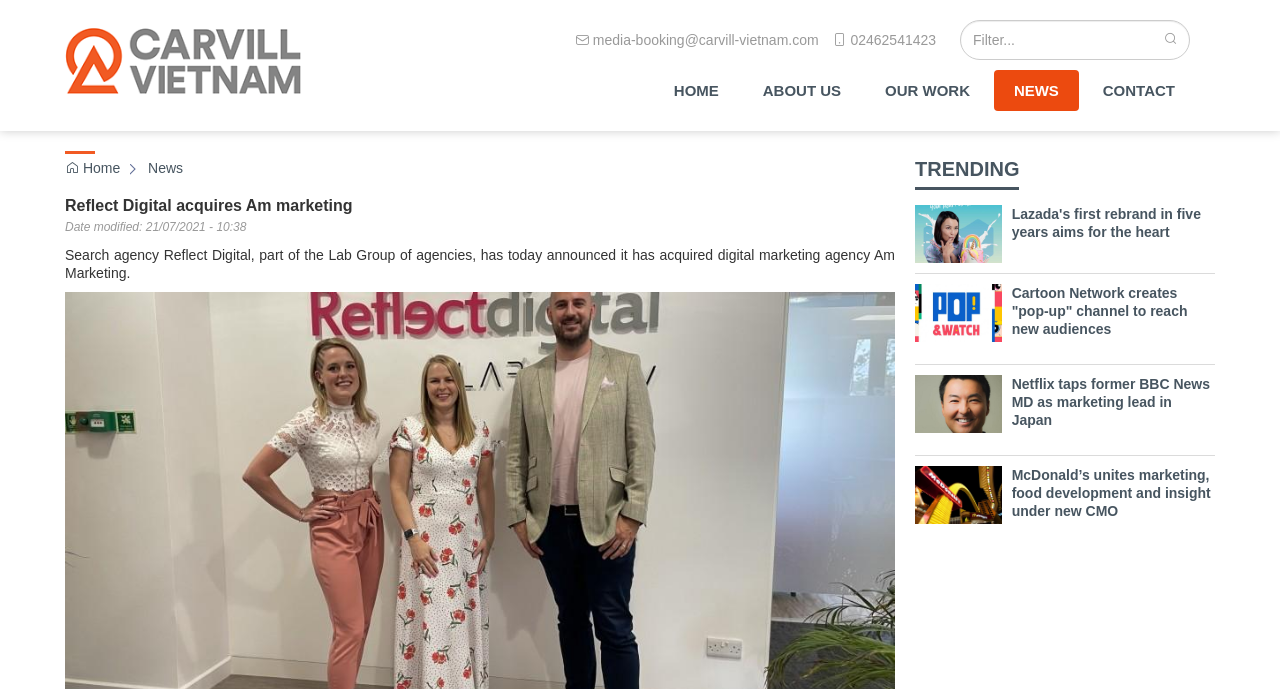Locate the bounding box coordinates of the element I should click to achieve the following instruction: "Click on the 'Home' link".

None